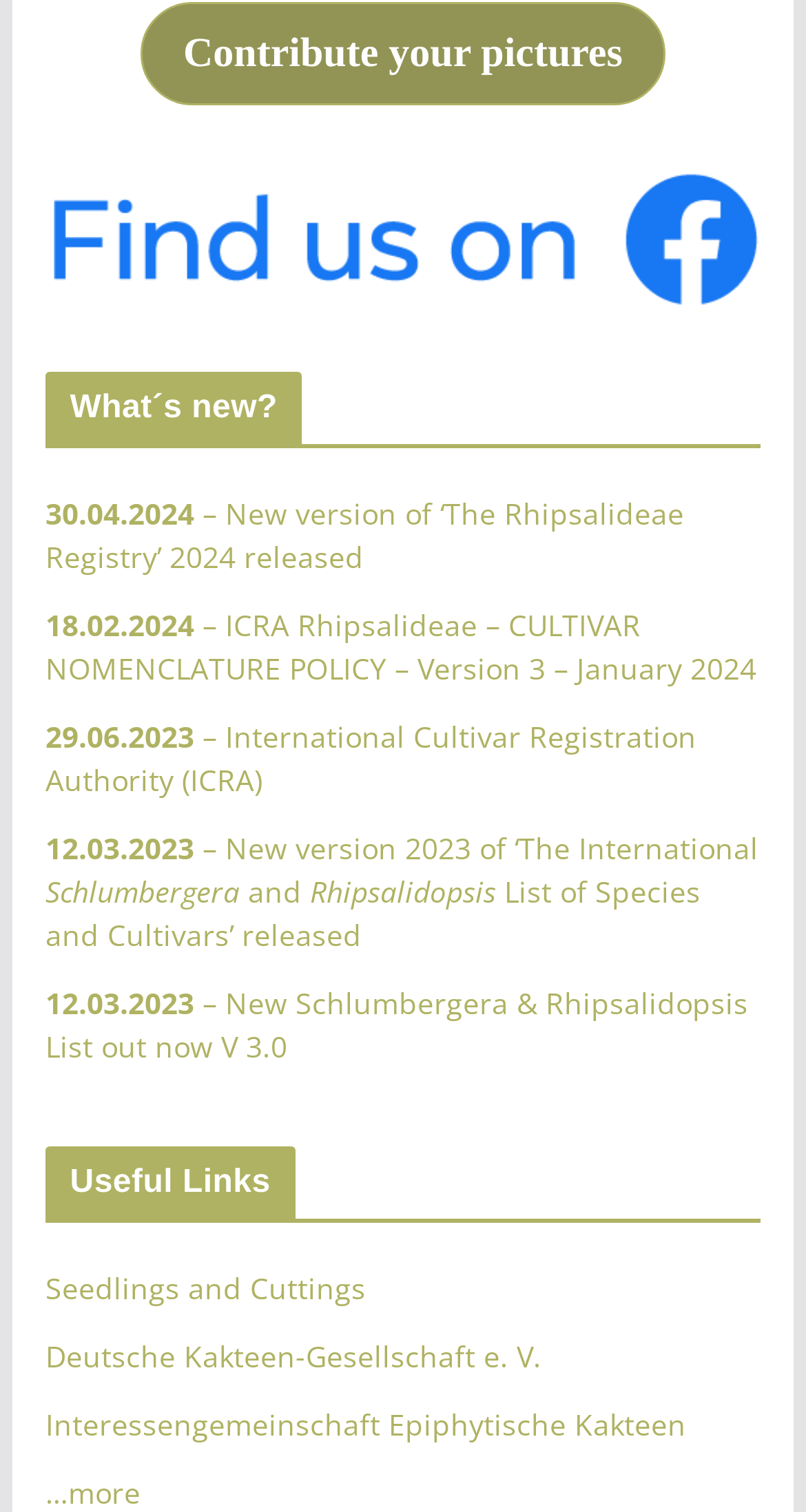Locate the bounding box coordinates of the clickable region to complete the following instruction: "Explore 'Useful Links'."

[0.056, 0.758, 0.944, 0.809]